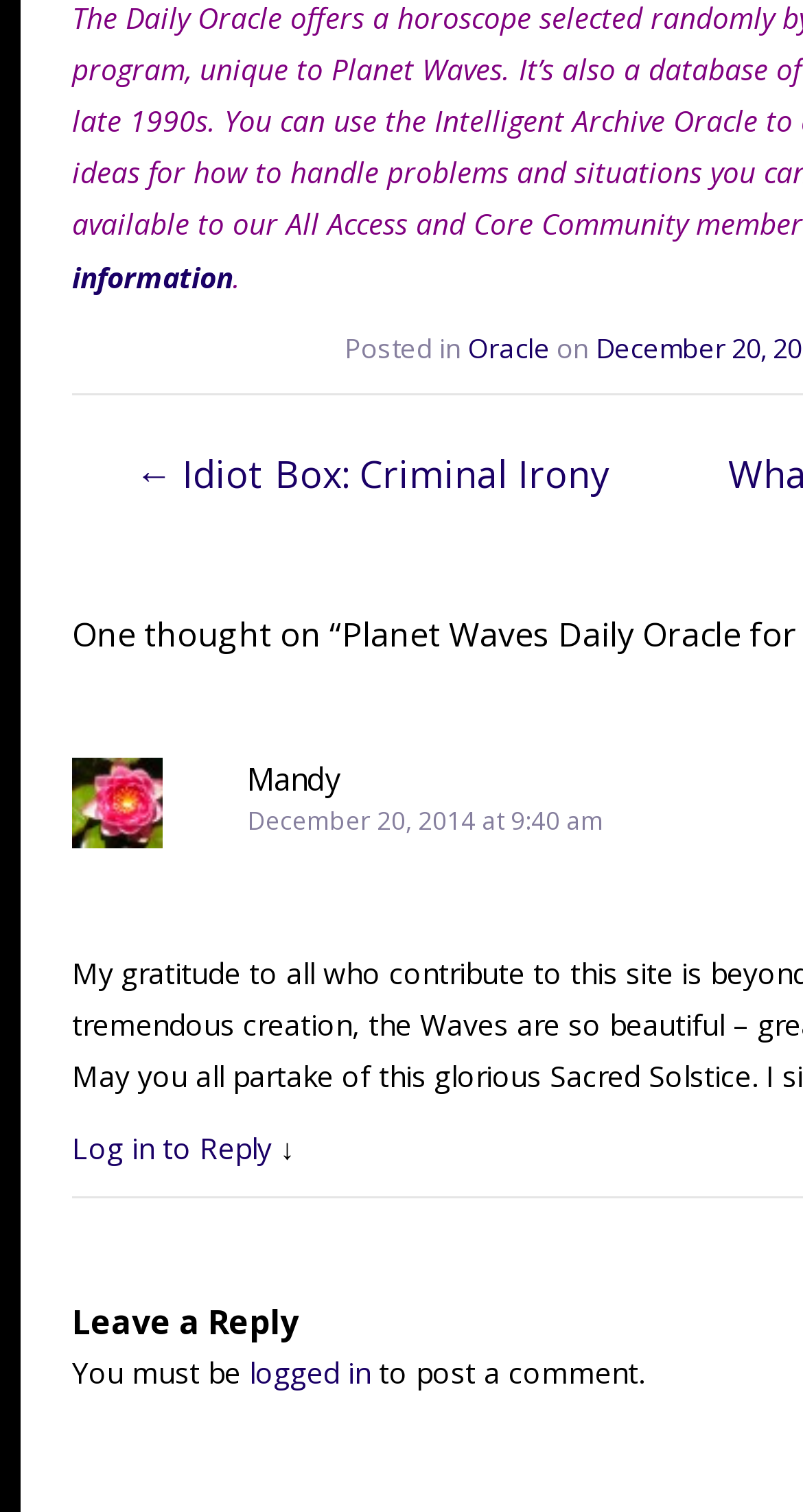Reply to the question with a single word or phrase:
What is the position of the image on the page?

Top-left